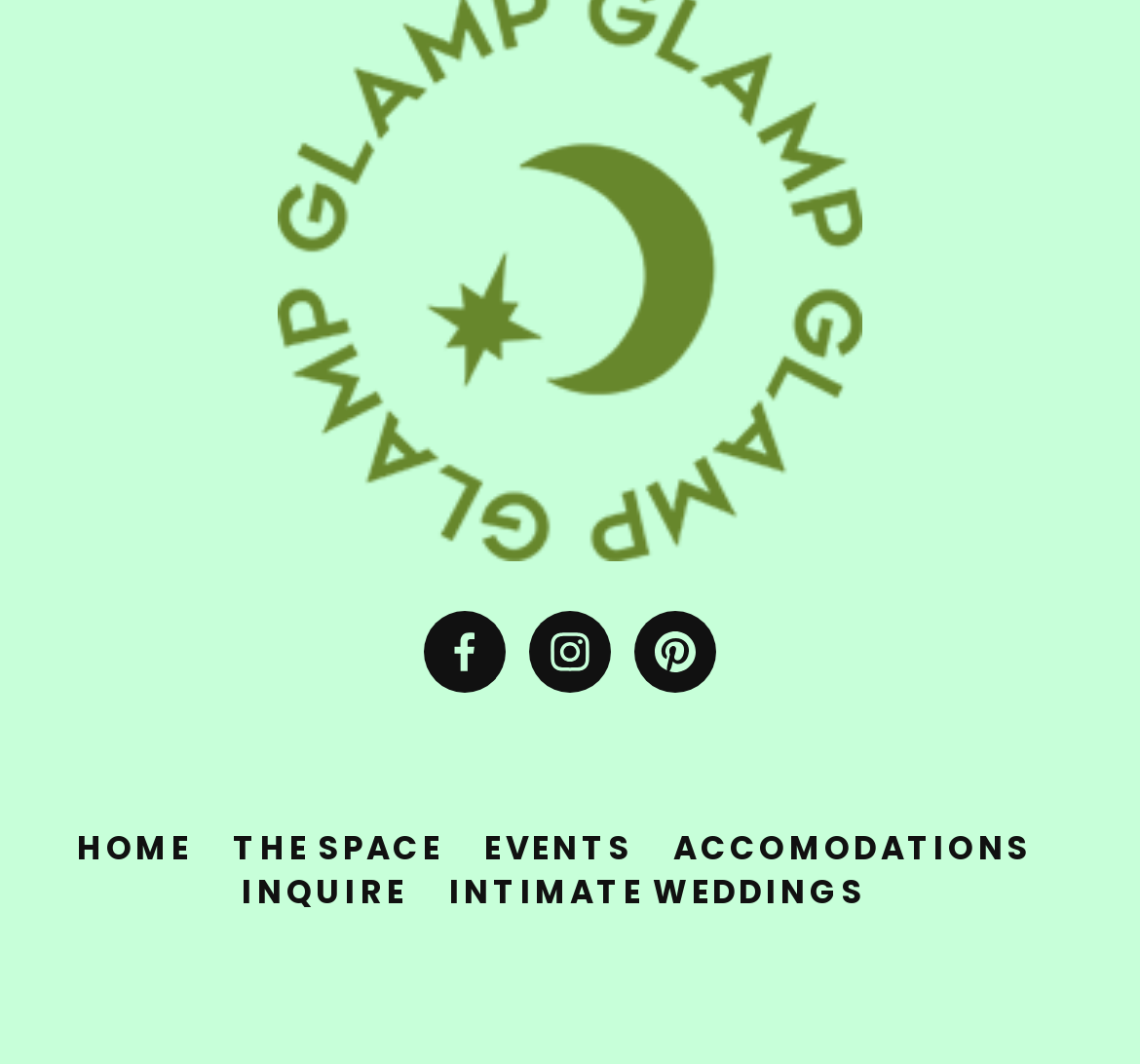Please identify the bounding box coordinates of the element I should click to complete this instruction: 'view EVENTS'. The coordinates should be given as four float numbers between 0 and 1, like this: [left, top, right, bottom].

[0.425, 0.775, 0.555, 0.819]